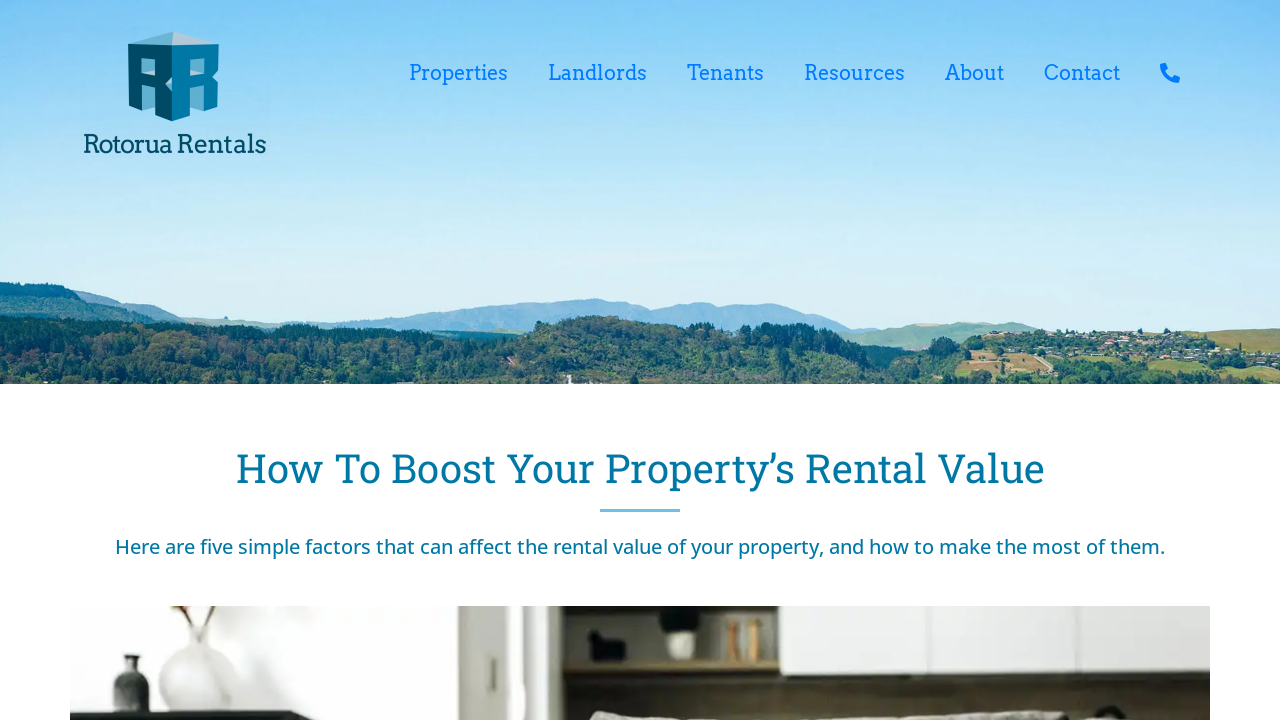Identify the bounding box for the element characterized by the following description: "Tenants".

[0.521, 0.069, 0.612, 0.133]